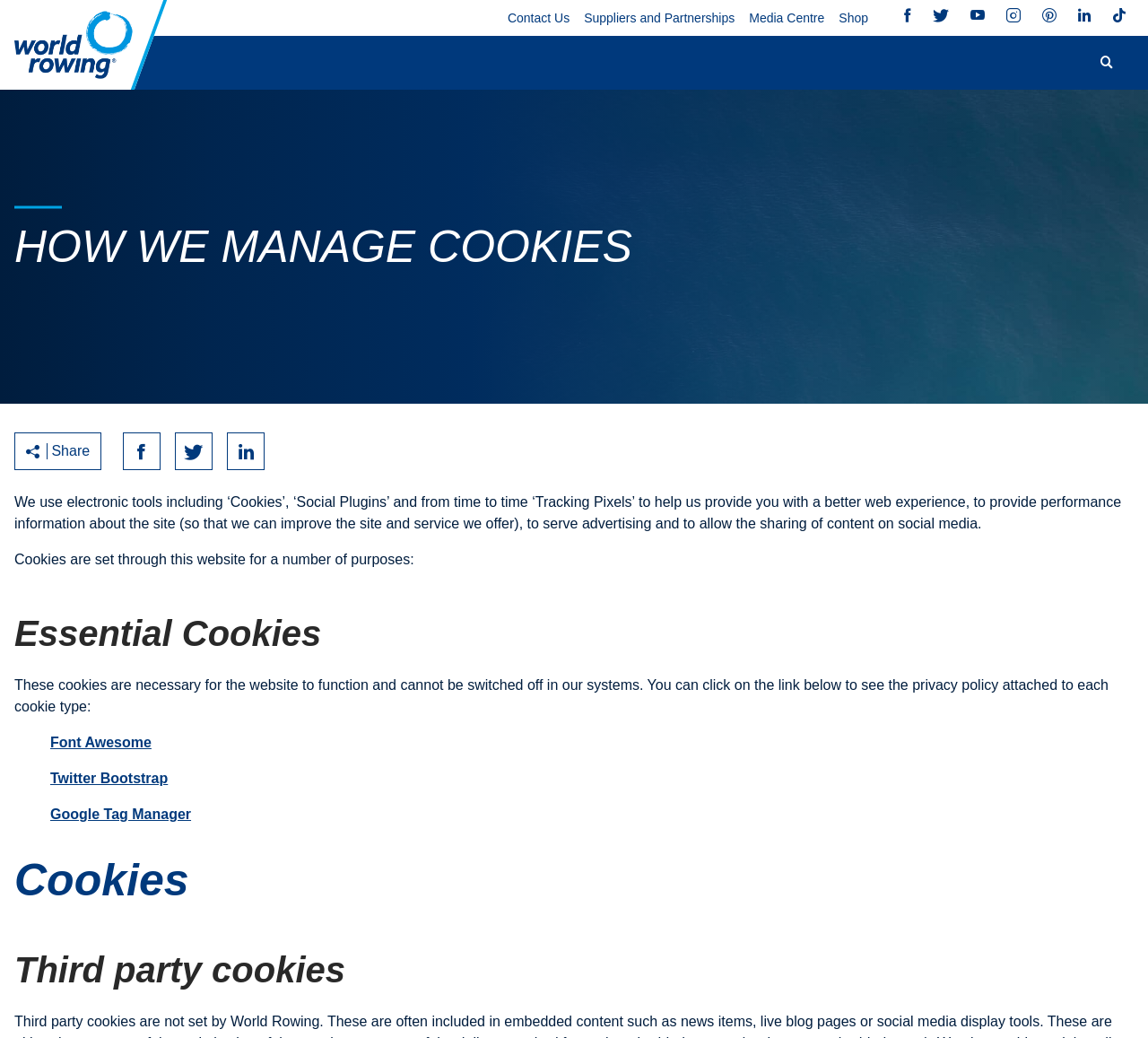Examine the screenshot and answer the question in as much detail as possible: What is the purpose of the cookies?

I read the static text 'We use electronic tools including ‘Cookies’, ‘Social Plugins’ and from time to time ‘Tracking Pixels’ to help us provide you with a better web experience...' which indicates that one of the purposes of the cookies is to provide a better web experience.